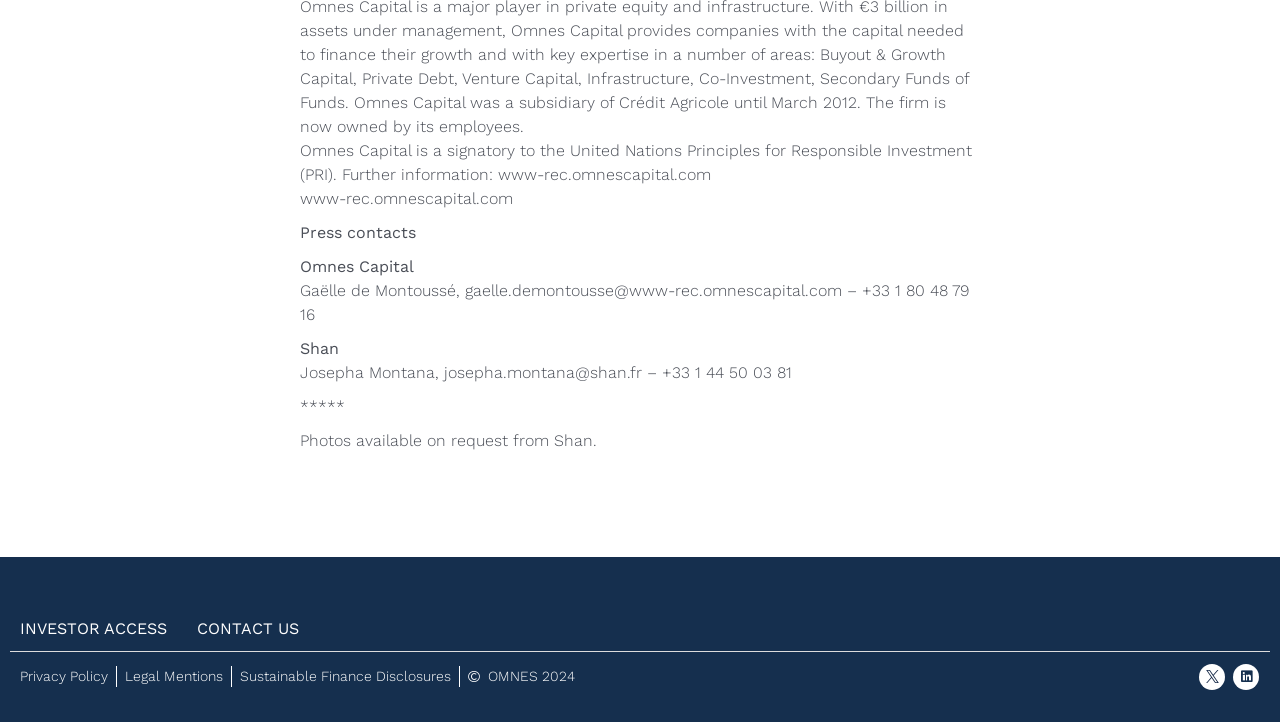What is Omnes Capital a signatory to?
Refer to the image and provide a one-word or short phrase answer.

United Nations Principles for Responsible Investment